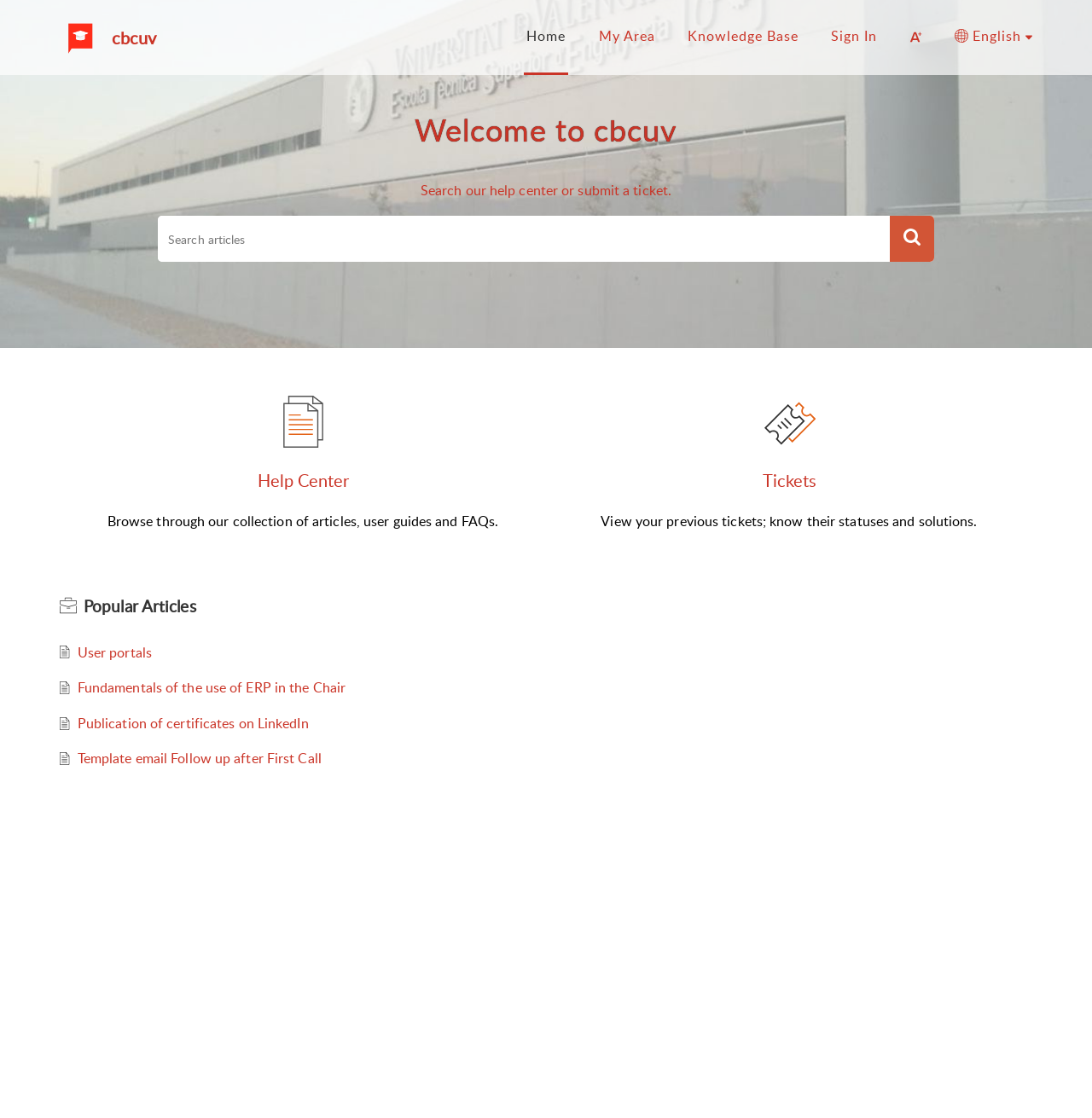Determine the bounding box coordinates of the element that should be clicked to execute the following command: "View Tickets".

[0.698, 0.419, 0.747, 0.44]